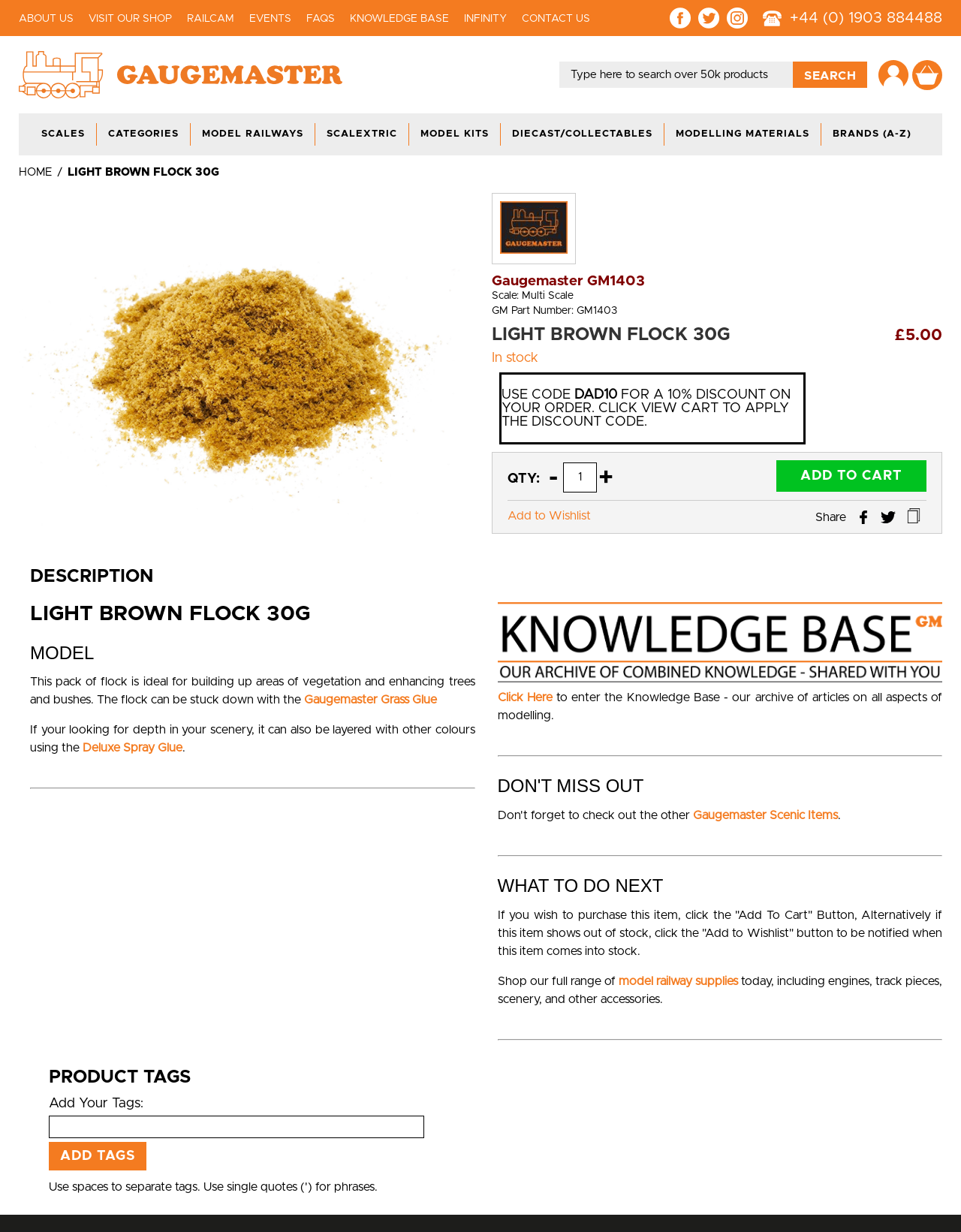Identify the bounding box coordinates of the region that should be clicked to execute the following instruction: "View product details".

[0.512, 0.223, 0.671, 0.234]